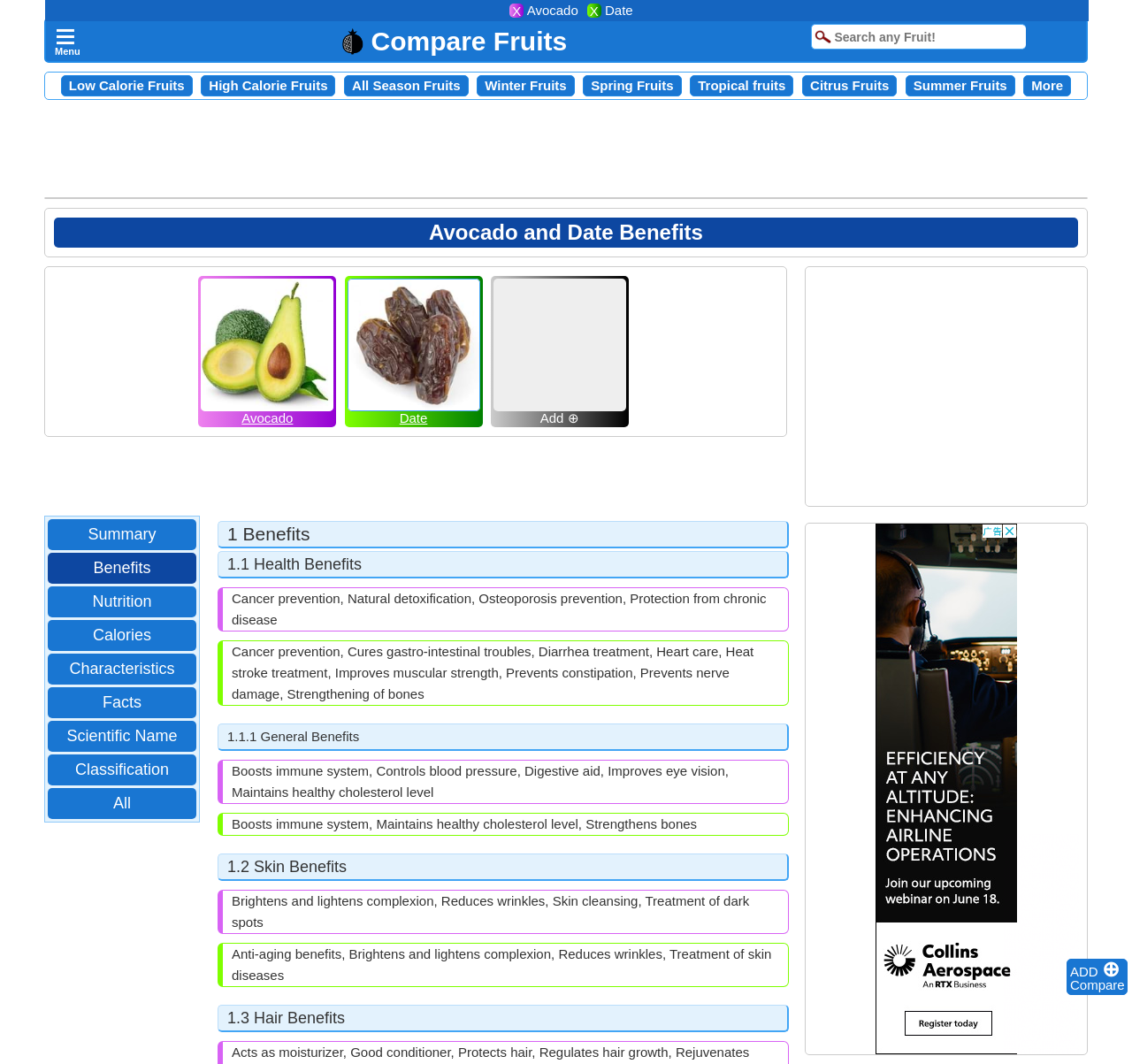Find the bounding box coordinates of the area to click in order to follow the instruction: "Compare fruits".

[0.945, 0.906, 0.973, 0.92]